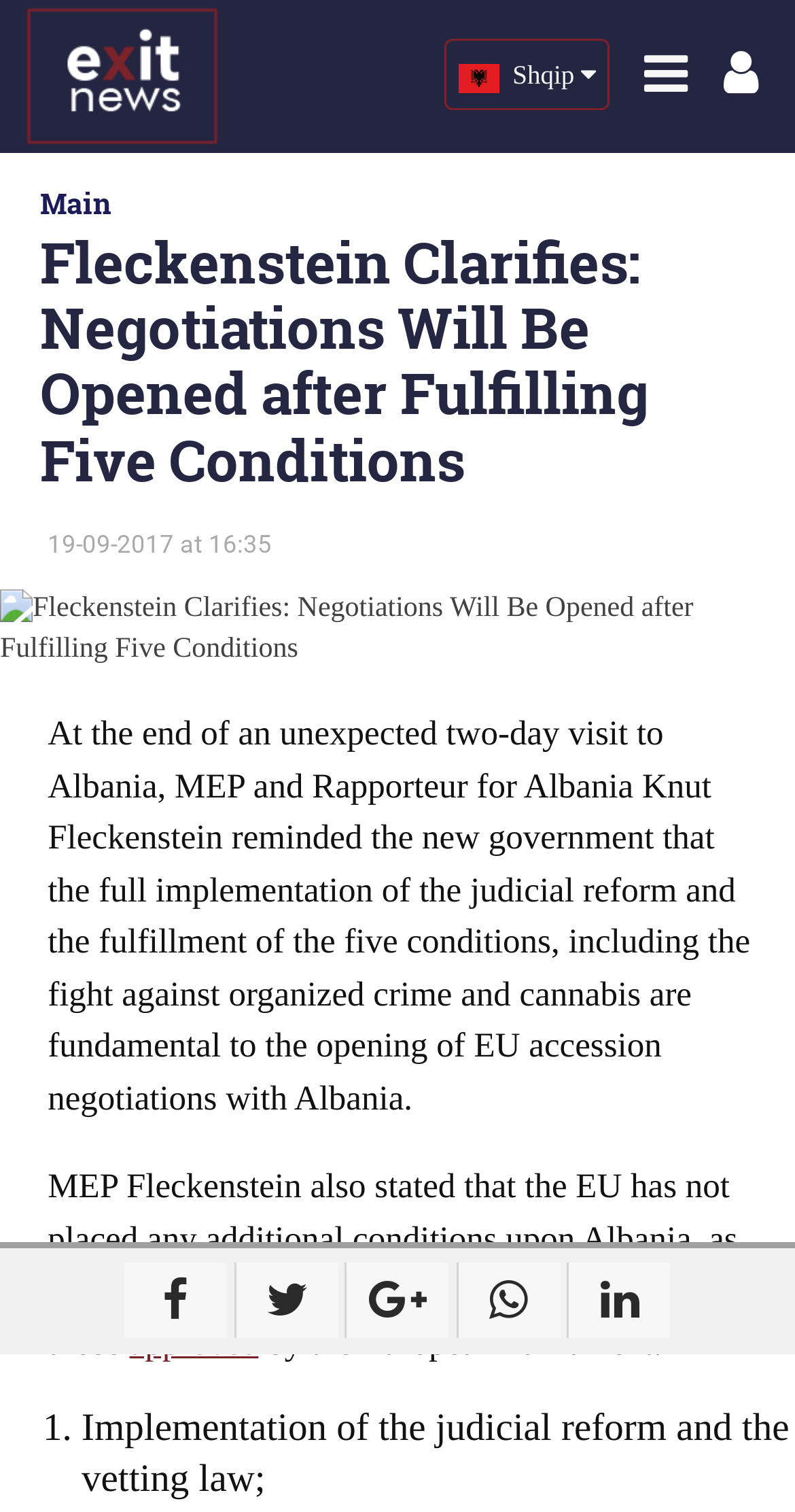Please provide the bounding box coordinates for the element that needs to be clicked to perform the following instruction: "Read the article in Albanian". The coordinates should be given as four float numbers between 0 and 1, i.e., [left, top, right, bottom].

[0.559, 0.026, 0.767, 0.073]